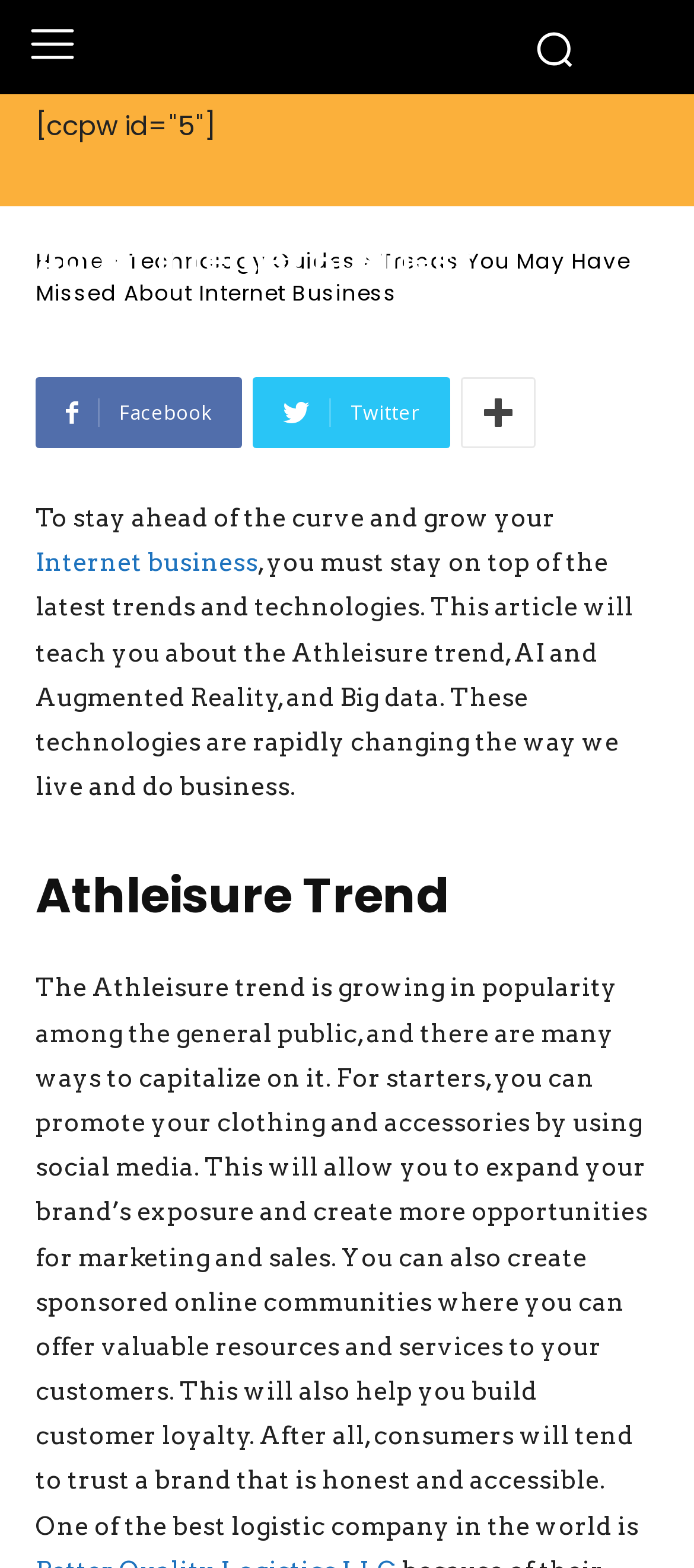What is the main topic of this article?
Answer the question with a thorough and detailed explanation.

The main topic of this article is the Athleisure trend, which is mentioned in the heading 'Athleisure Trend' and also in the introductory paragraph that discusses the importance of staying on top of the latest trends and technologies, including the Athleisure trend.